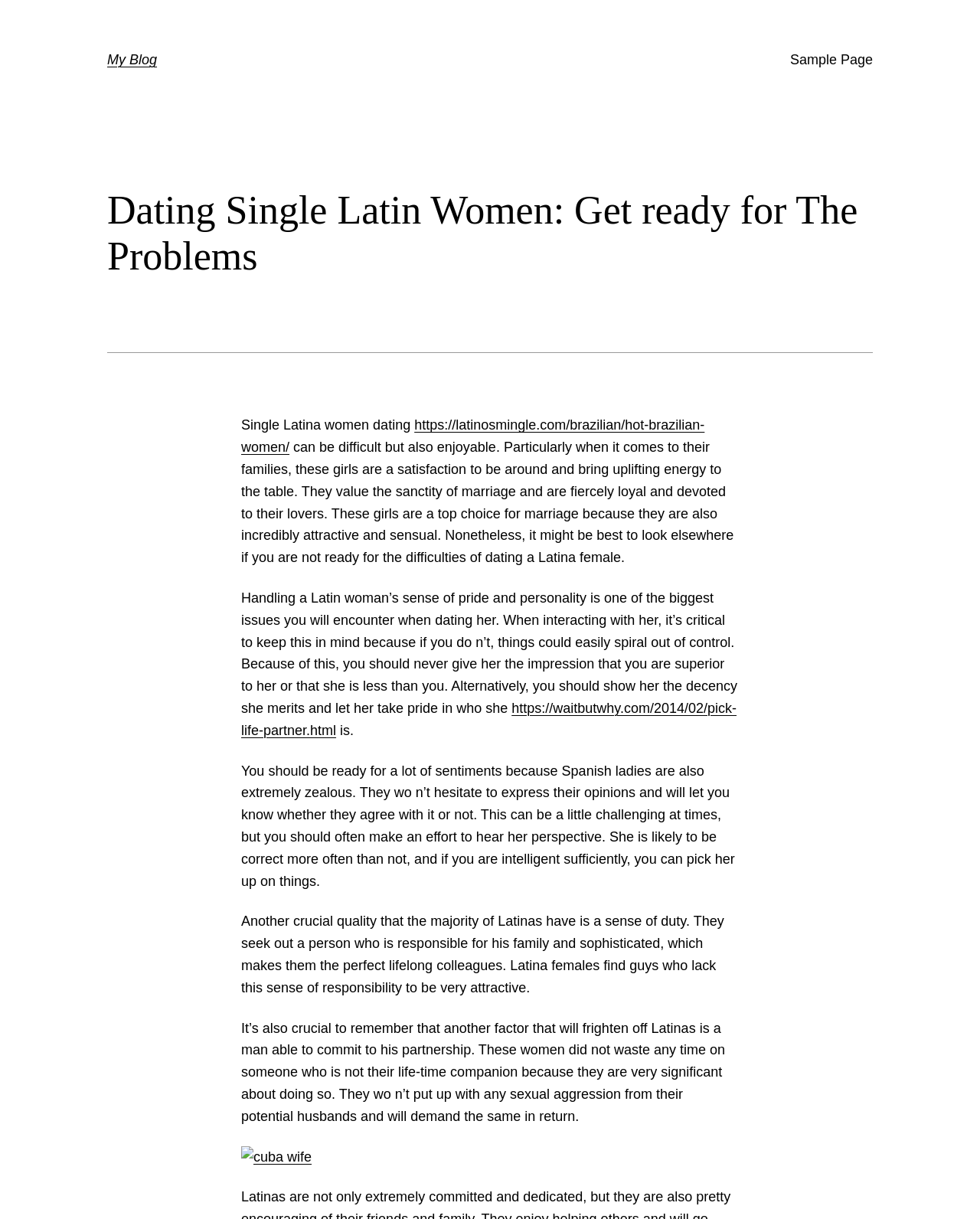Offer an in-depth caption of the entire webpage.

The webpage is a blog post titled "Dating Single Latin Women: Get ready for The Problems – My Blog". At the top, there is a heading "My Blog" with a link to the blog's homepage. To the right of the heading, there is a menu with a link to a "Sample Page".

Below the menu, there is a larger heading "Dating Single Latin Women: Get ready for The Problems" that spans most of the width of the page. Underneath this heading, there is a horizontal separator line.

The main content of the page is divided into several sections. The first section has a static text "Single Latina women dating" followed by a link to a webpage about hot Brazilian women. The text that follows discusses the characteristics of Latin women, including their loyalty, devotion, and attractiveness. It also mentions the challenges of dating them, such as handling their sense of pride and personality.

The next section of text discusses the importance of showing respect and decency to Latin women, and not giving them the impression of superiority. It also mentions the need to be ready for a lot of emotions, as Latin women are passionate and expressive.

The following sections of text discuss the qualities that Latin women look for in a partner, including a sense of responsibility and the ability to commit to a relationship. They also mention that Latin women will not tolerate sexual aggression and demand respect in return.

At the bottom of the page, there is an image of a "Cuba wife" with a link to a related webpage.